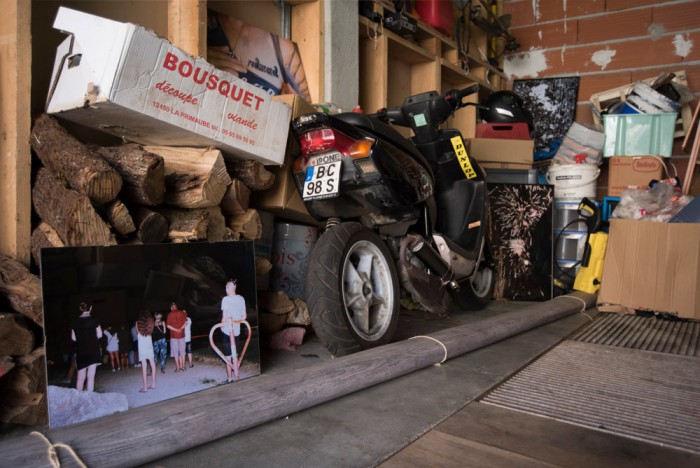Offer a comprehensive description of the image.

The image depicts a cluttered garage space that reveals a blend of everyday items and intriguing elements. On the left side, a stack of wooden logs is neatly arranged, suggesting they could be used for firewood. Resting against this log pile is a photograph showcasing a group of people, their figures and styles hinting at a lively scene, contrasting with the overall stillness of the environment. 

Dominating the scene is a modest scooter parked to the right, partially obscured by boxes and materials, with a license plate that reads "BC 98 S," adding a touch of personality to the setting. Behind the scooter, various boxes and containers are piled high, some bearing labels that hint at their contents. In the background, additional photographs can be glimpsed, enriching the space with layers of visual stories. Lastly, a long wooden log lies on the ground, grounding the composition and hinting at potential DIY projects or repairs. The image captures a moment that reflects both chaos and storytelling within a seemingly mundane environment.